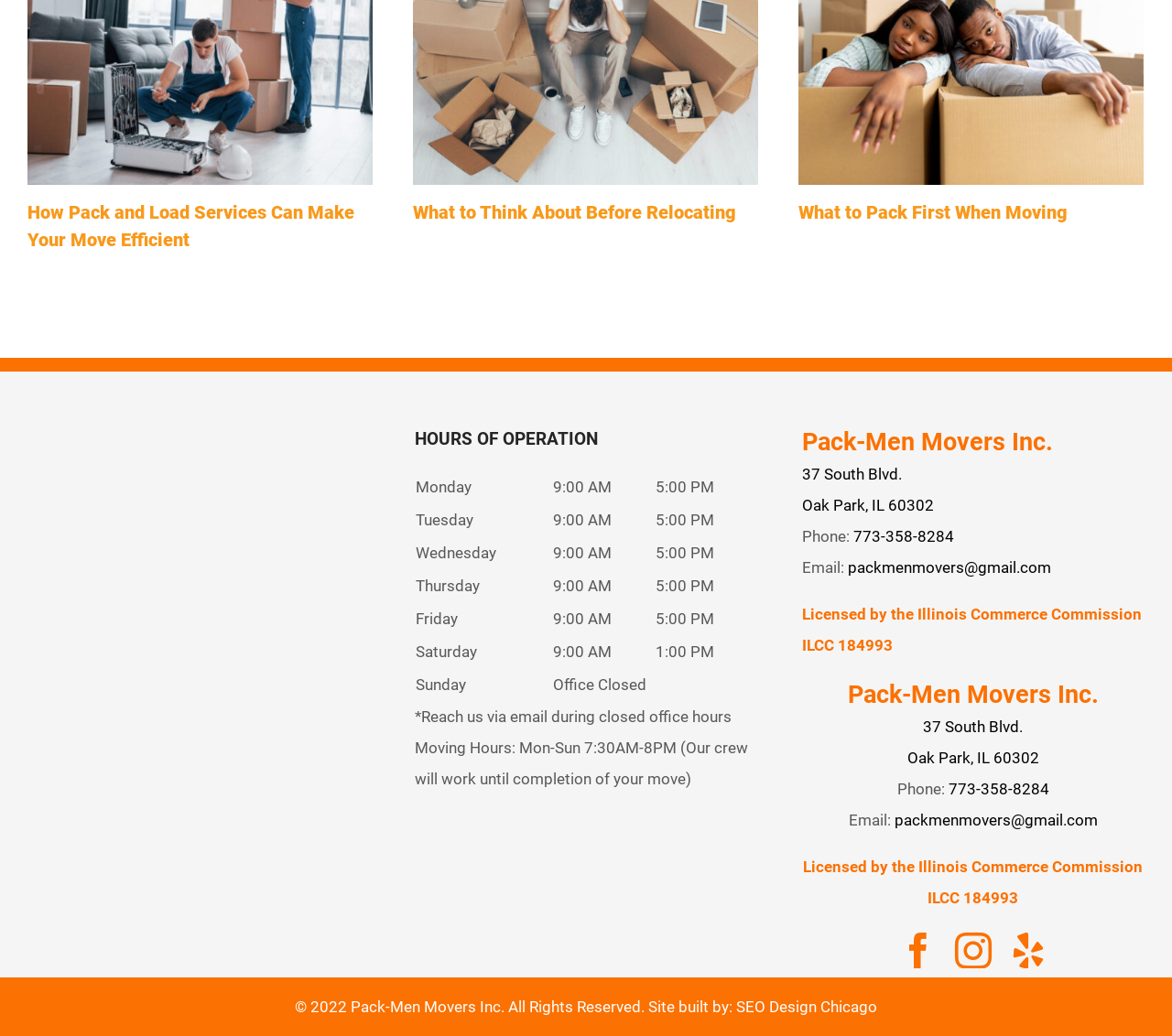Find the bounding box coordinates for the HTML element described in this sentence: "37 South Blvd.". Provide the coordinates as four float numbers between 0 and 1, in the format [left, top, right, bottom].

[0.684, 0.449, 0.769, 0.466]